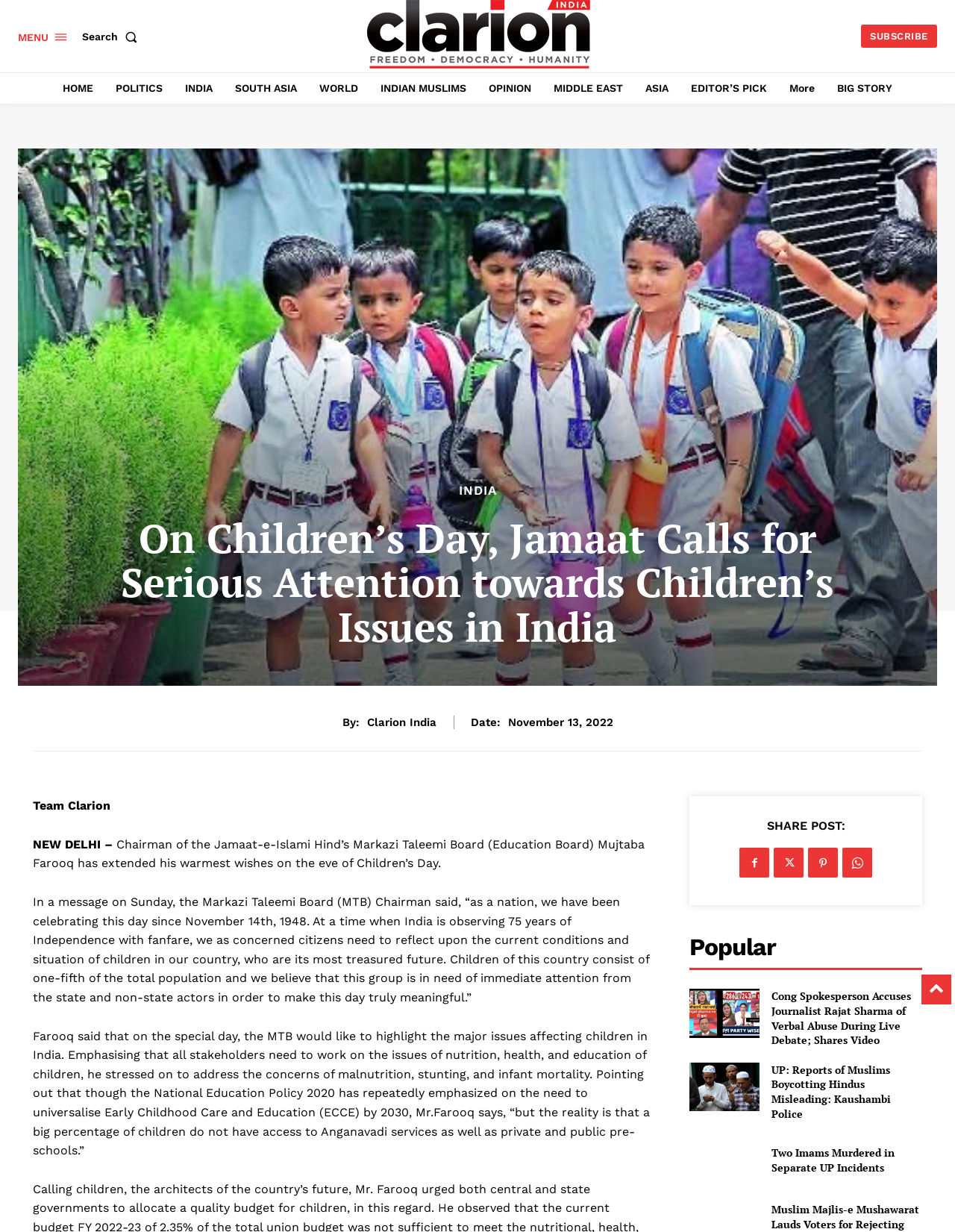Extract the main title from the webpage and generate its text.

On Children’s Day, Jamaat Calls for Serious Attention towards Children’s Issues in India